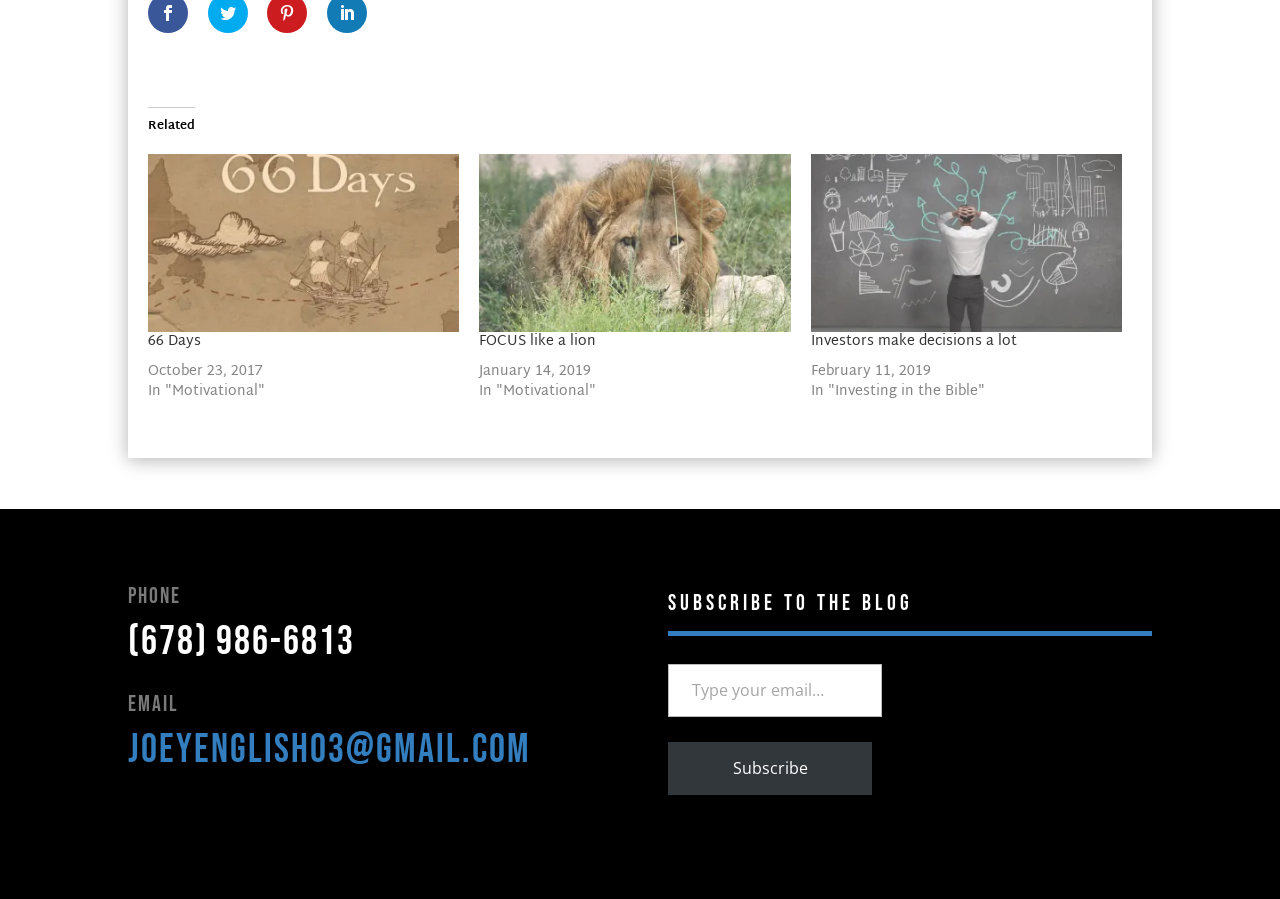Please locate the bounding box coordinates of the element's region that needs to be clicked to follow the instruction: "Subscribe to the Blog". The bounding box coordinates should be provided as four float numbers between 0 and 1, i.e., [left, top, right, bottom].

[0.522, 0.825, 0.681, 0.884]